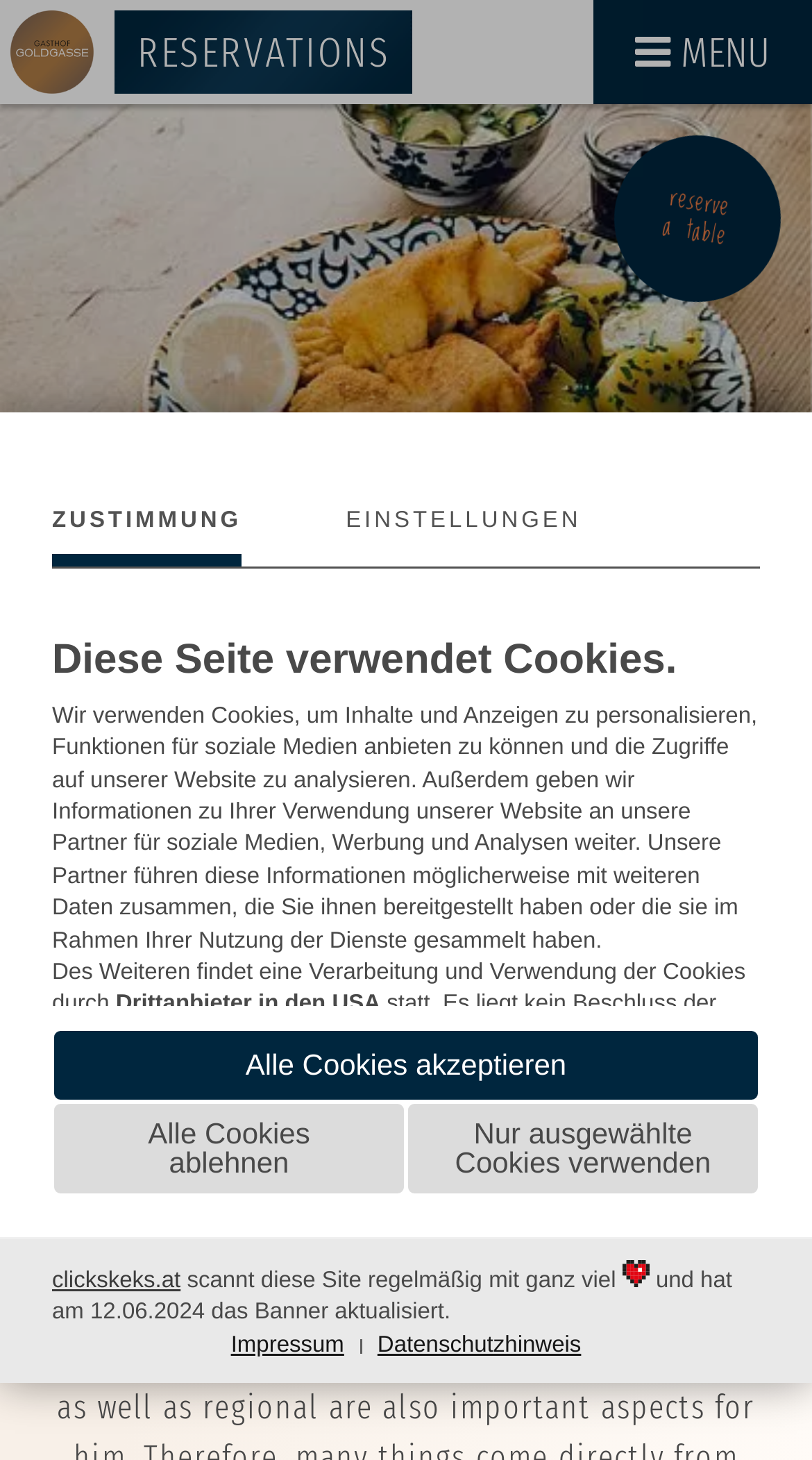From the image, can you give a detailed response to the question below:
How many languages can the website be translated to?

On the webpage, there are three language options available: DE, EN, and IT. This suggests that the website can be translated into three languages.